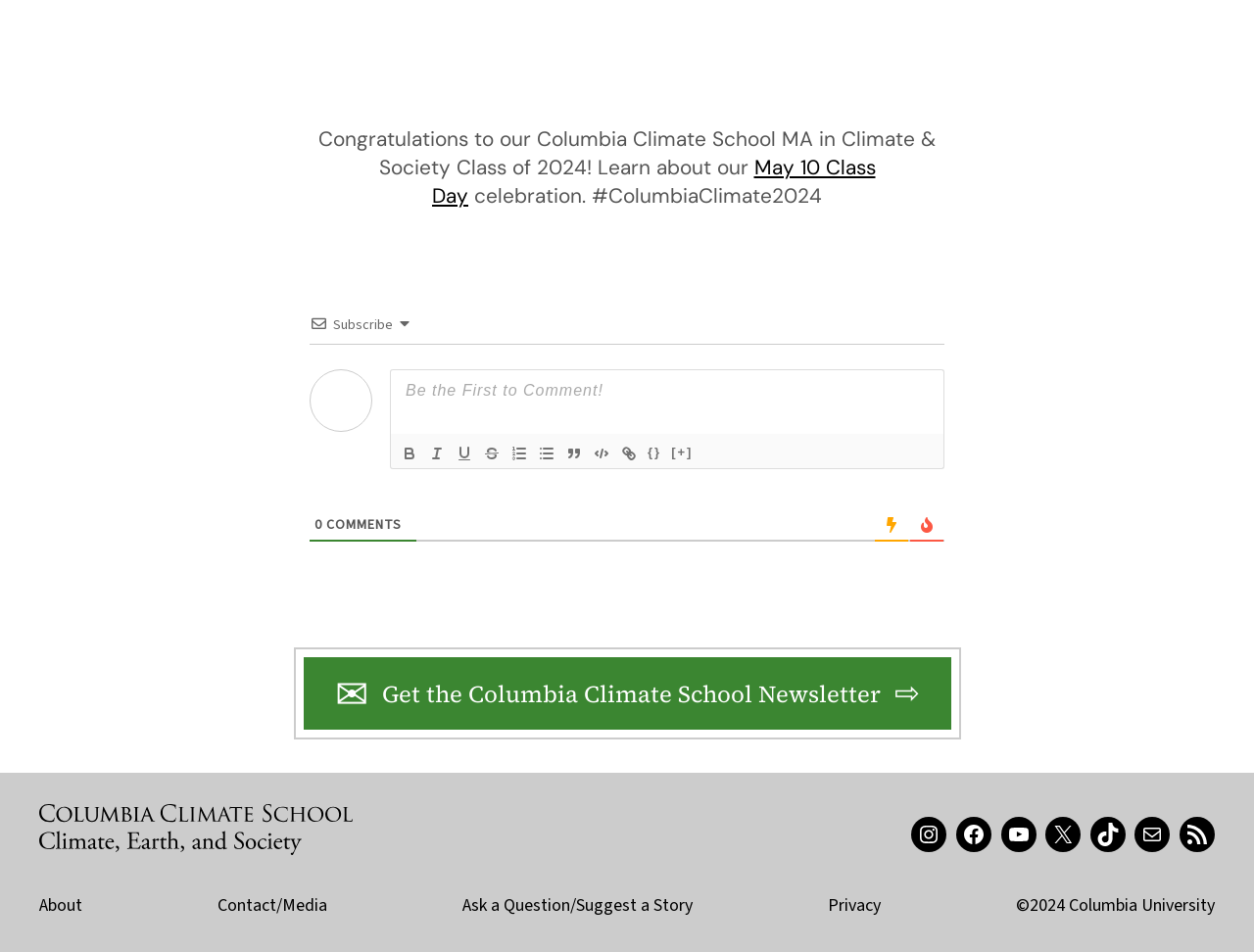Please identify the bounding box coordinates of the region to click in order to complete the given instruction: "Format the text as bold". The coordinates should be four float numbers between 0 and 1, i.e., [left, top, right, bottom].

[0.316, 0.464, 0.338, 0.488]